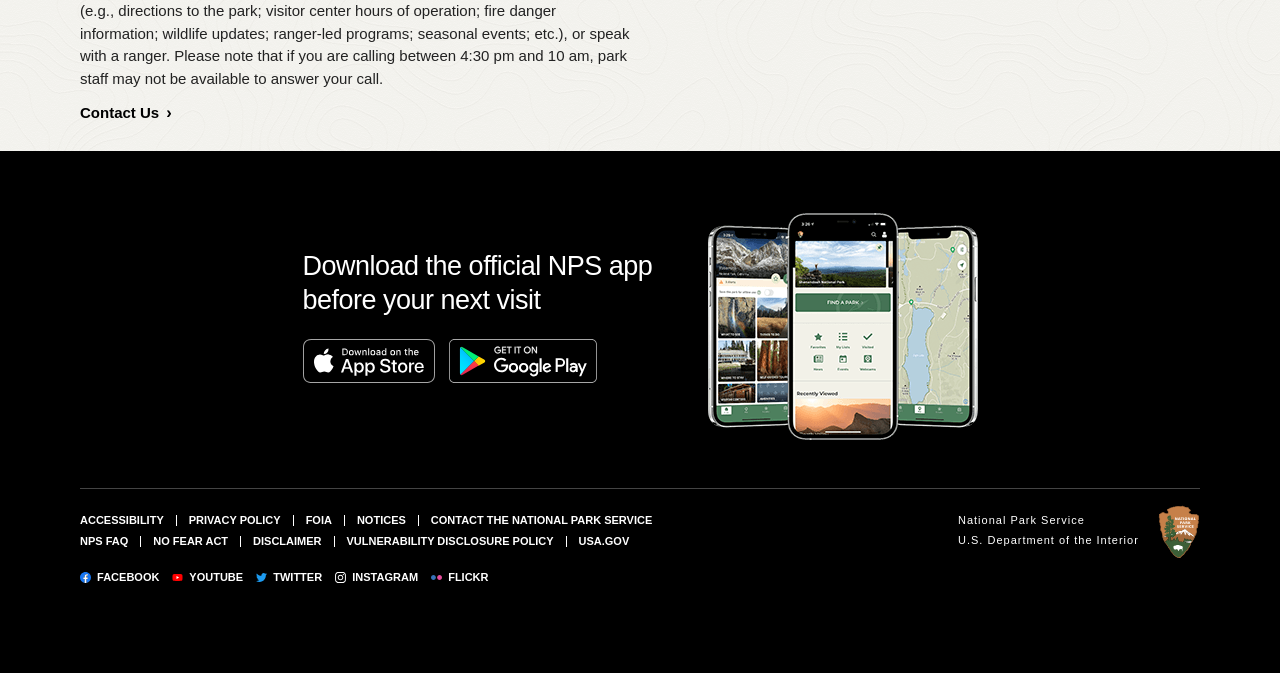Respond with a single word or phrase:
What is the logo displayed at the bottom of the webpage?

National Park Service Logo